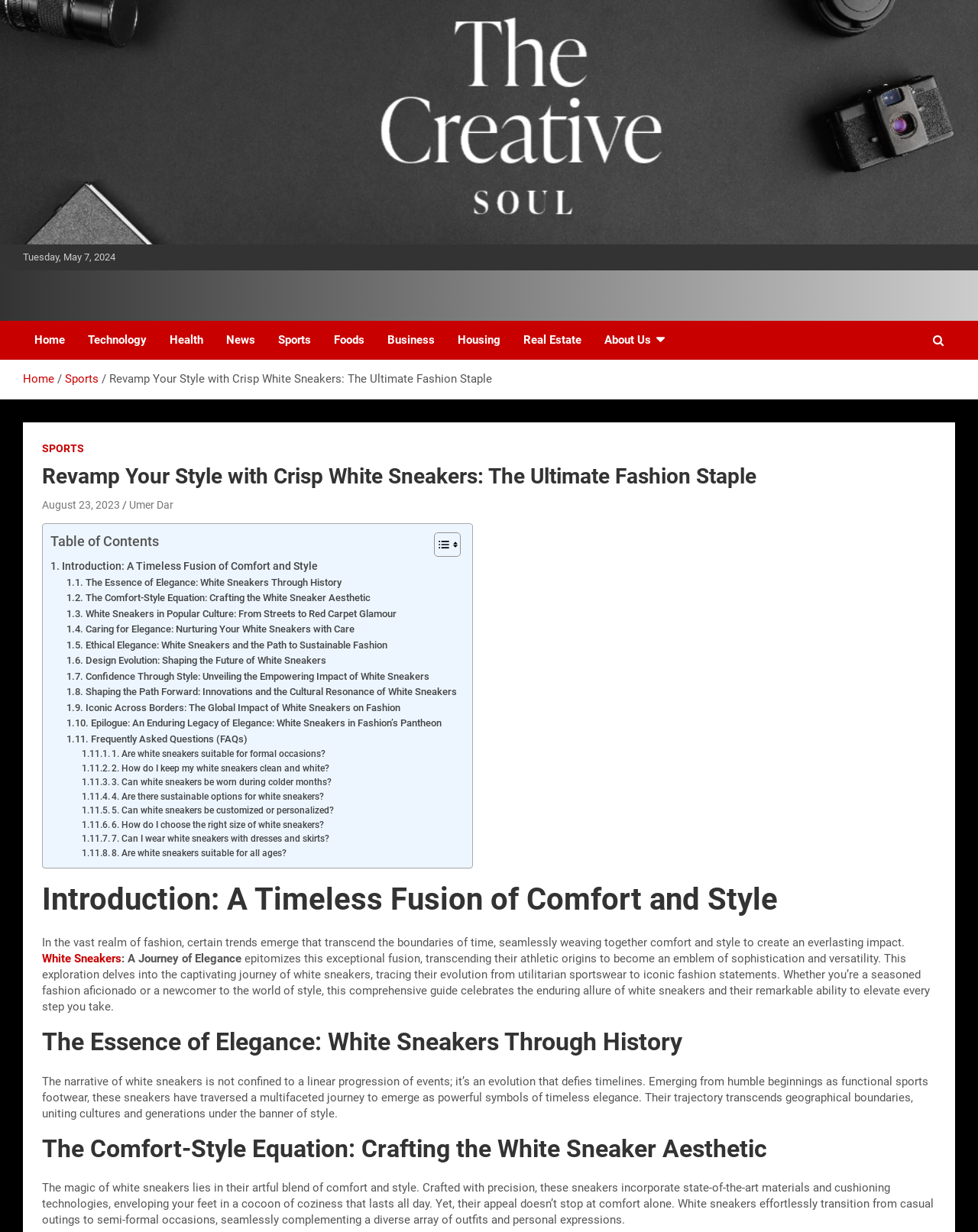Determine the main heading of the webpage and generate its text.

Revamp Your Style with Crisp White Sneakers: The Ultimate Fashion Staple